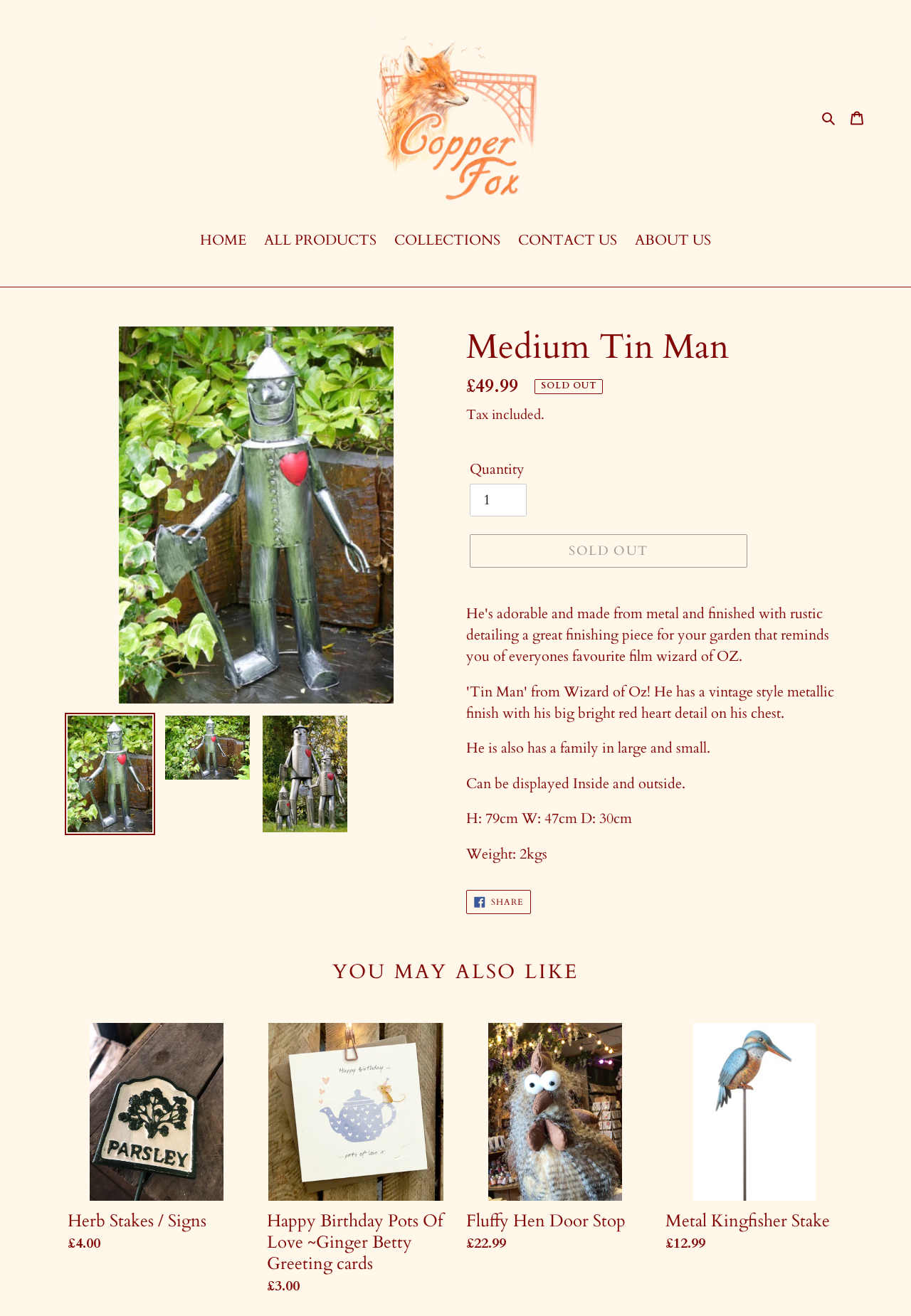What is the primary heading on this webpage?

Medium Tin Man